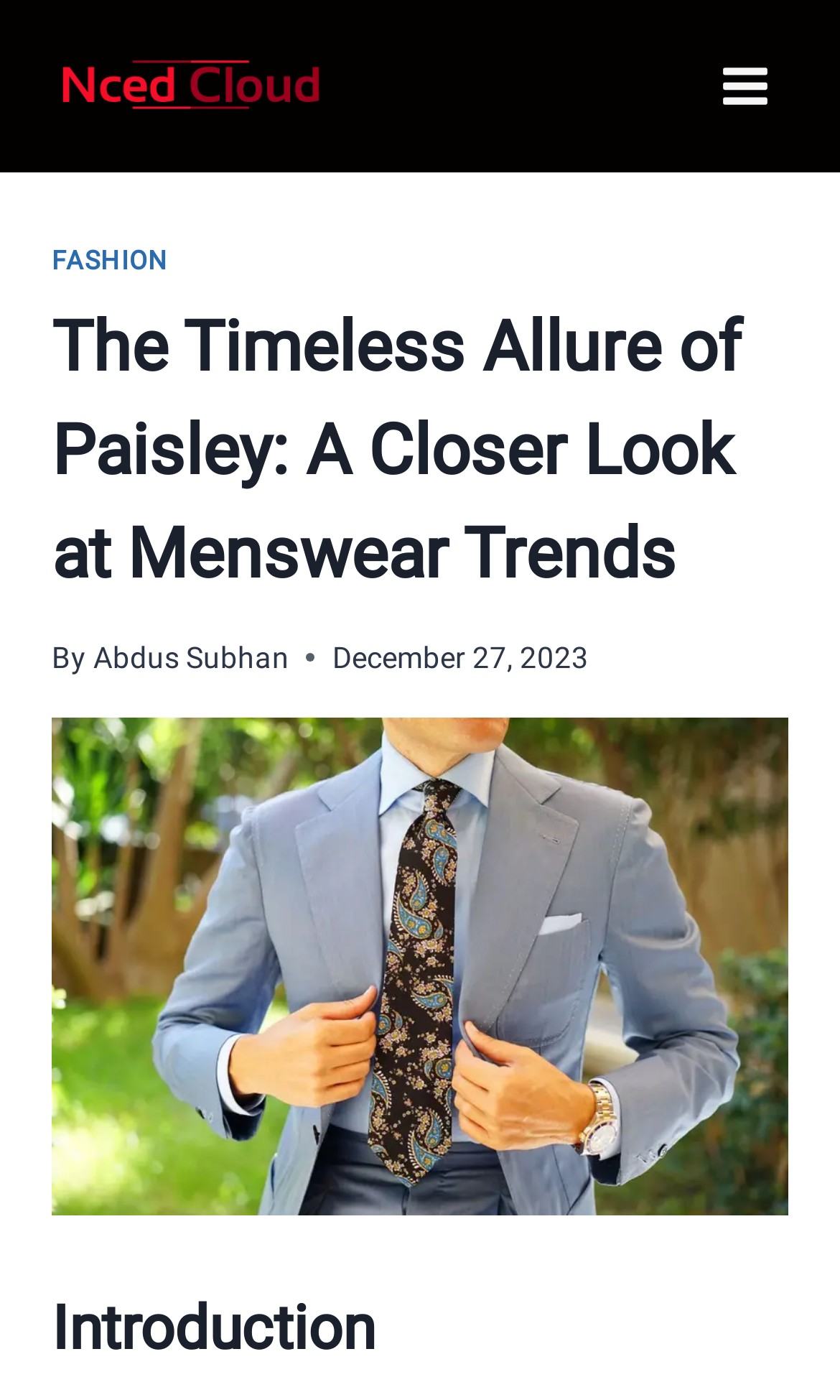Provide a brief response in the form of a single word or phrase:
What is the purpose of the button at the top right corner?

Open menu